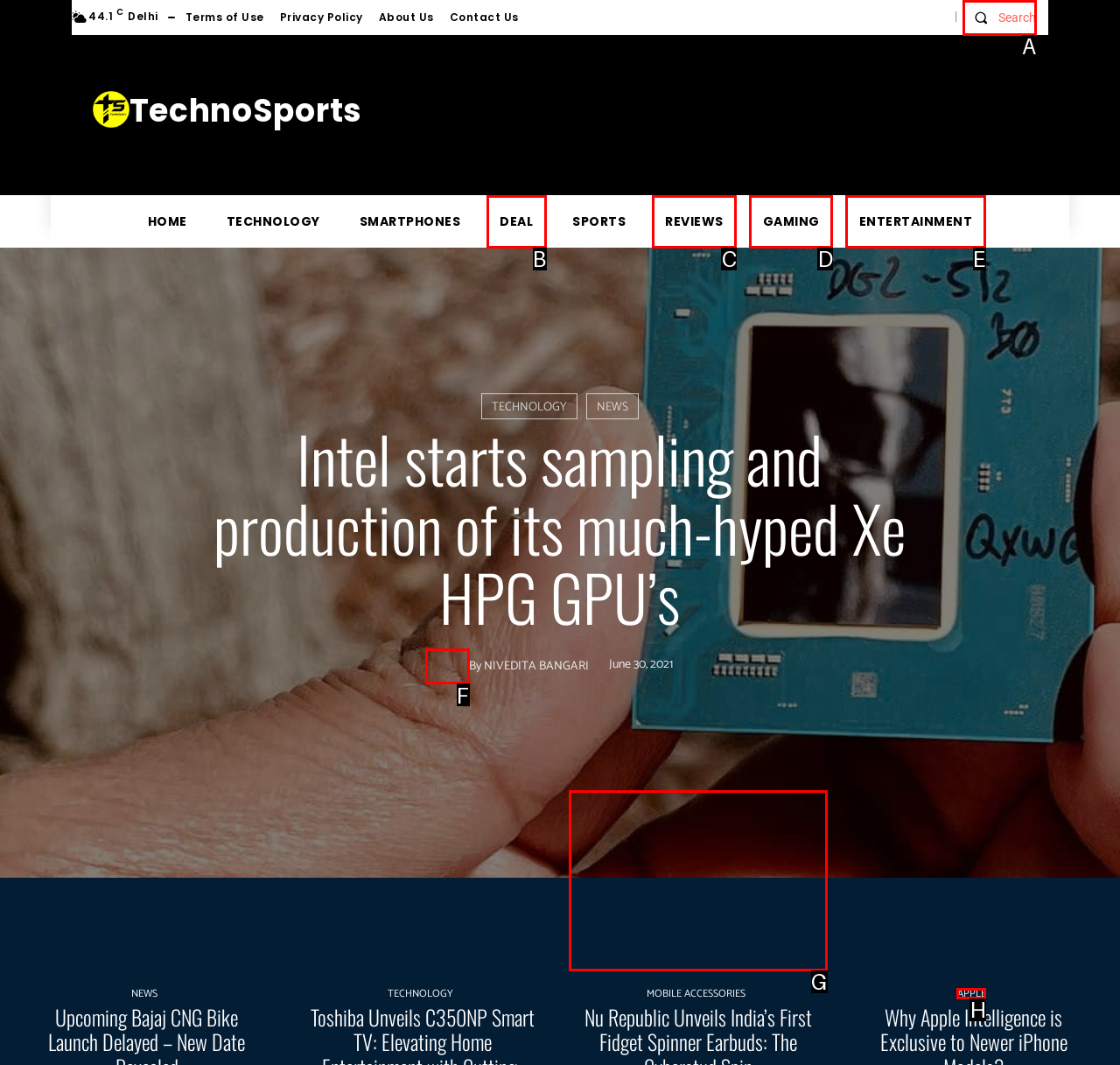Identify the correct HTML element to click for the task: Click on the Search button. Provide the letter of your choice.

A